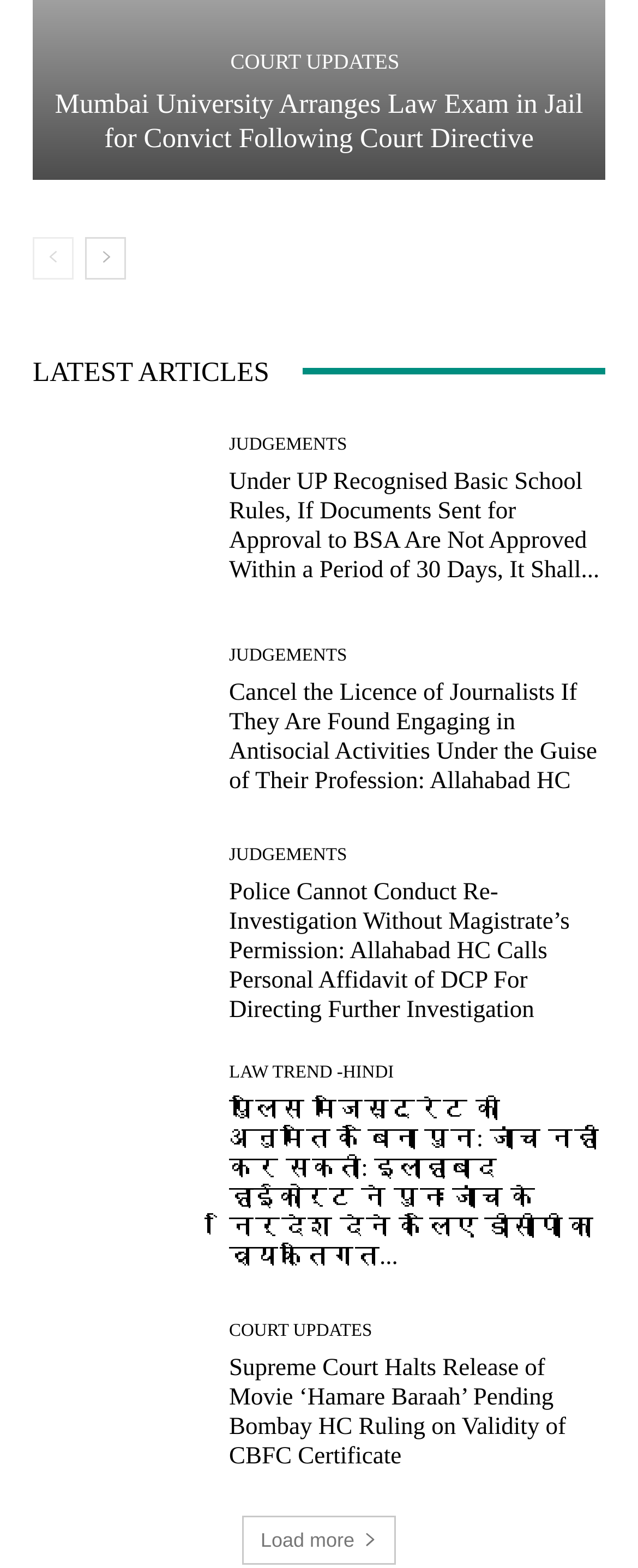Provide your answer to the question using just one word or phrase: How many judgement links are there?

3